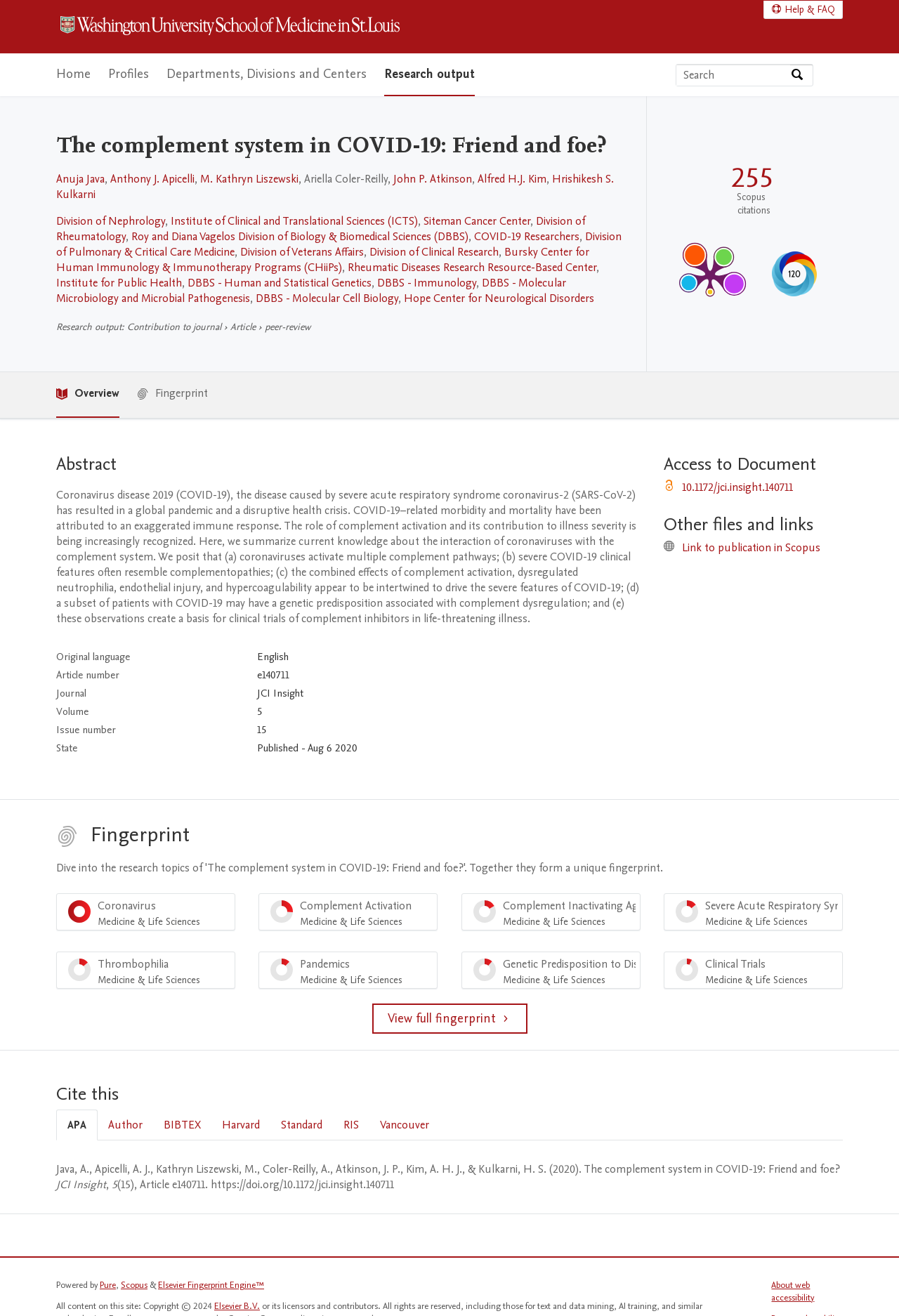Consider the image and give a detailed and elaborate answer to the question: 
What is the affiliation of John P. Atkinson?

The affiliation of John P. Atkinson can be found below the list of authors. It is listed as Division of Nephrology.